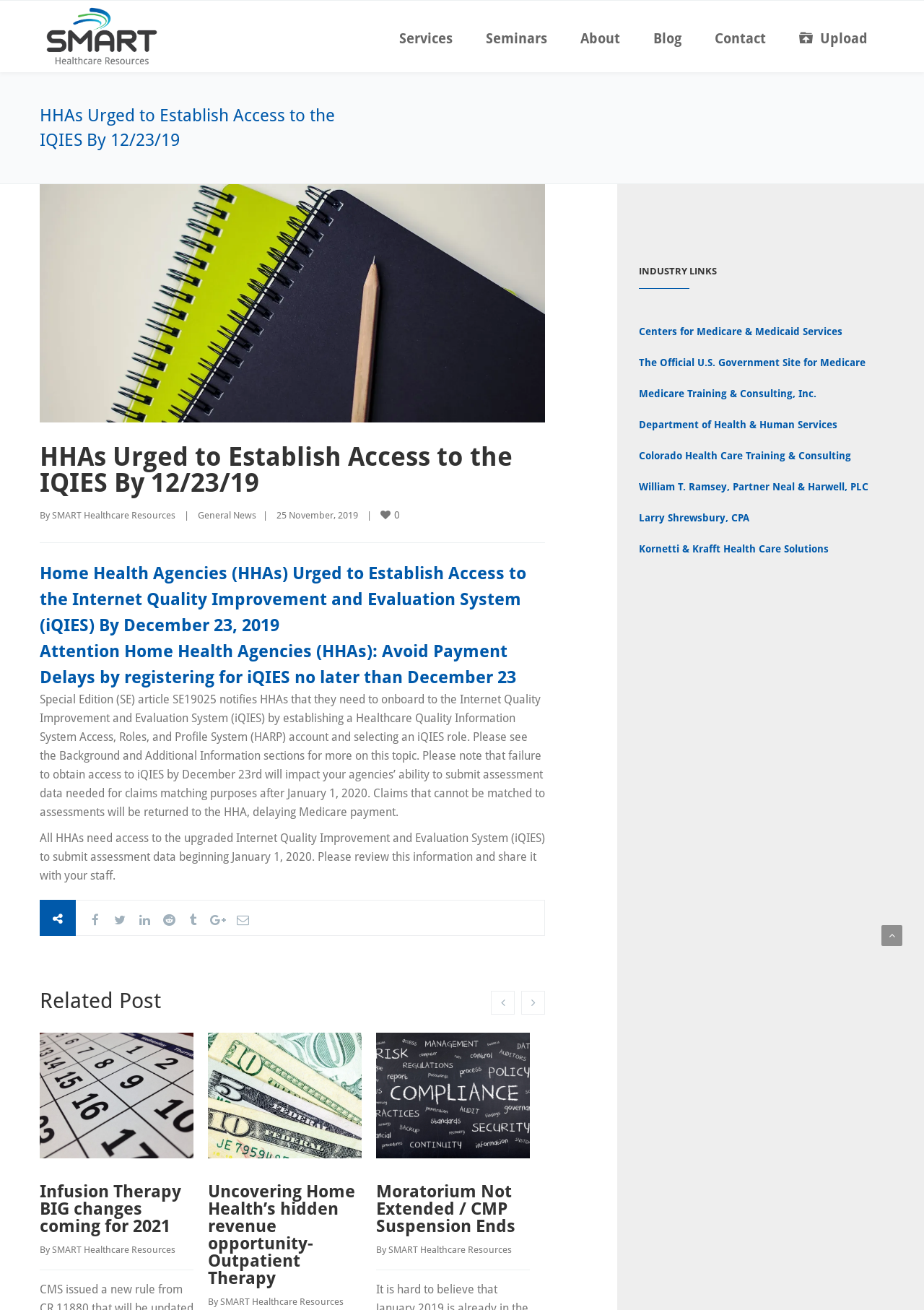Construct a comprehensive caption that outlines the webpage's structure and content.

The webpage is about SMART Healthcare Resources, with a focus on Home Health Agencies (HHAs) and the Internet Quality Improvement and Evaluation System (iQIES). At the top, there is a logo and a navigation menu with links to "Services", "Seminars", "About", "Blog", "Contact", and an upload icon.

Below the navigation menu, there is a heading that reads "HHAs Urged to Establish Access to the IQIES By 12/23/19". This heading is followed by a link to the same title and a brief description of the article.

The main content of the webpage is divided into two sections. The first section has two headings: "Home Health Agencies (HHAs) Urged to Establish Access to the Internet Quality Improvement and Evaluation System (iQIES) By December 23, 2019" and "Attention Home Health Agencies (HHAs): Avoid Payment Delays by registering for iQIES no later than December 23". These headings are followed by a detailed article about the importance of HHAs registering for iQIES and the consequences of not doing so.

The second section is titled "Related Post" and features a list of four articles with headings, links, and brief descriptions. The articles are about infusion therapy, home health revenue opportunities, moratorium not extended, and claims reopening.

To the right of the main content, there is a sidebar with a heading "INDUSTRY LINKS" and a list of eight links to various healthcare-related websites, including the Centers for Medicare & Medicaid Services and the Department of Health & Human Services.

At the bottom of the webpage, there are social media links and a copyright notice.